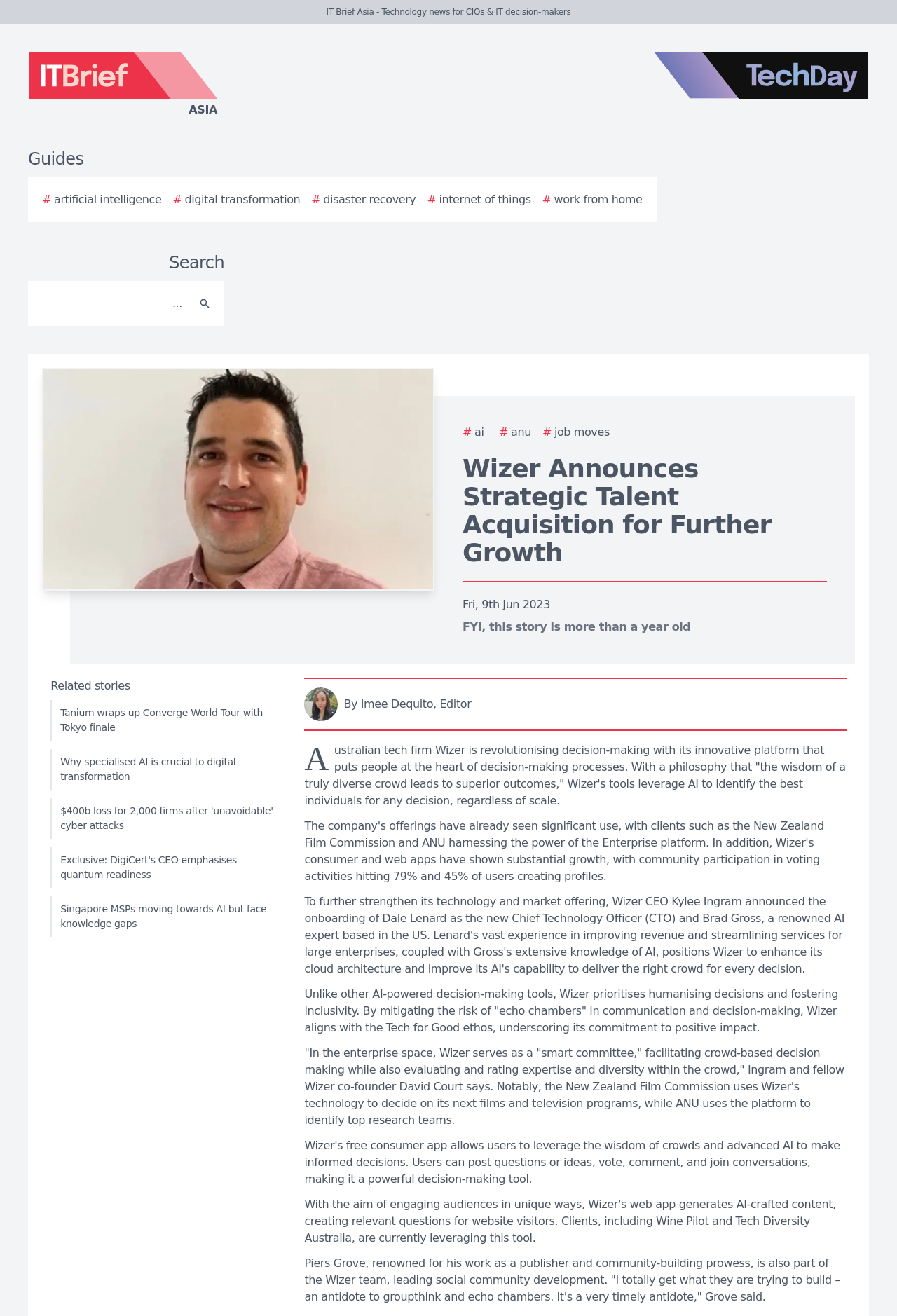Can you specify the bounding box coordinates of the area that needs to be clicked to fulfill the following instruction: "Read related stories about Tanium's Converge World Tour"?

[0.056, 0.532, 0.314, 0.563]